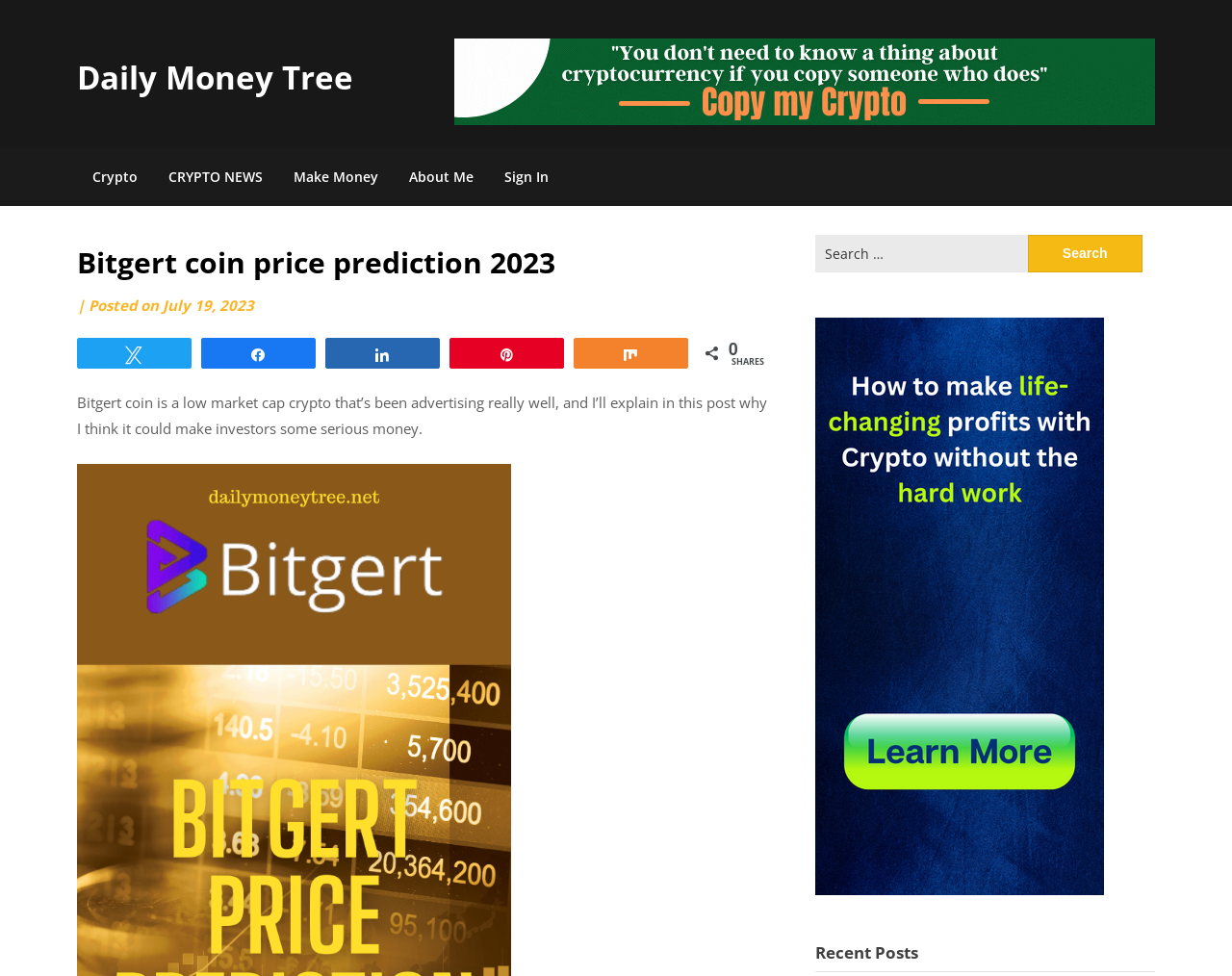Pinpoint the bounding box coordinates of the clickable area necessary to execute the following instruction: "Read the 'Bitgert coin price prediction 2023' article". The coordinates should be given as four float numbers between 0 and 1, namely [left, top, right, bottom].

[0.062, 0.249, 0.626, 0.29]